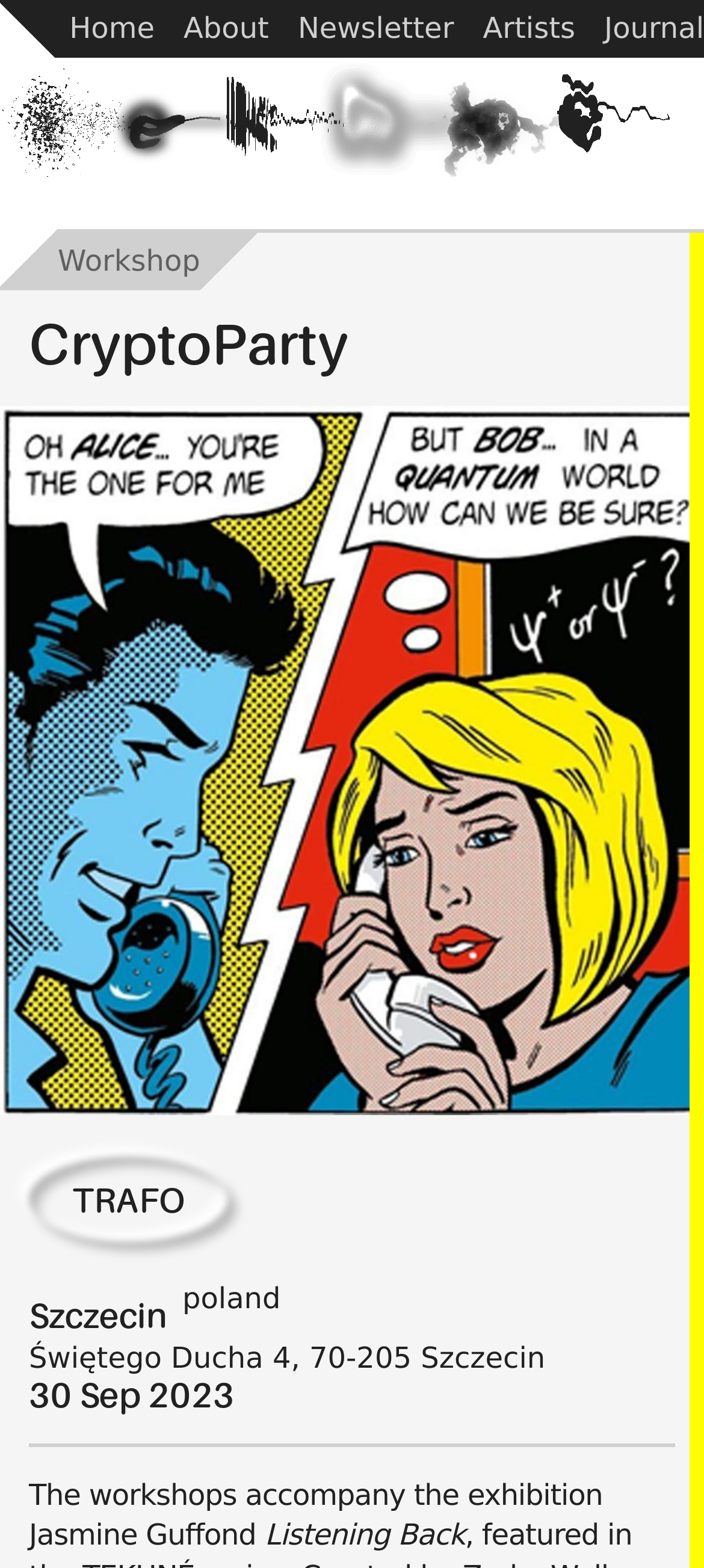Analyze the image and provide a detailed answer to the question: What is the name of the exhibition accompanying the workshops?

I found a static text element with the text 'The workshops accompany the exhibition Jasmine Guffond' which suggests that Jasmine Guffond is the name of the exhibition accompanying the workshops.